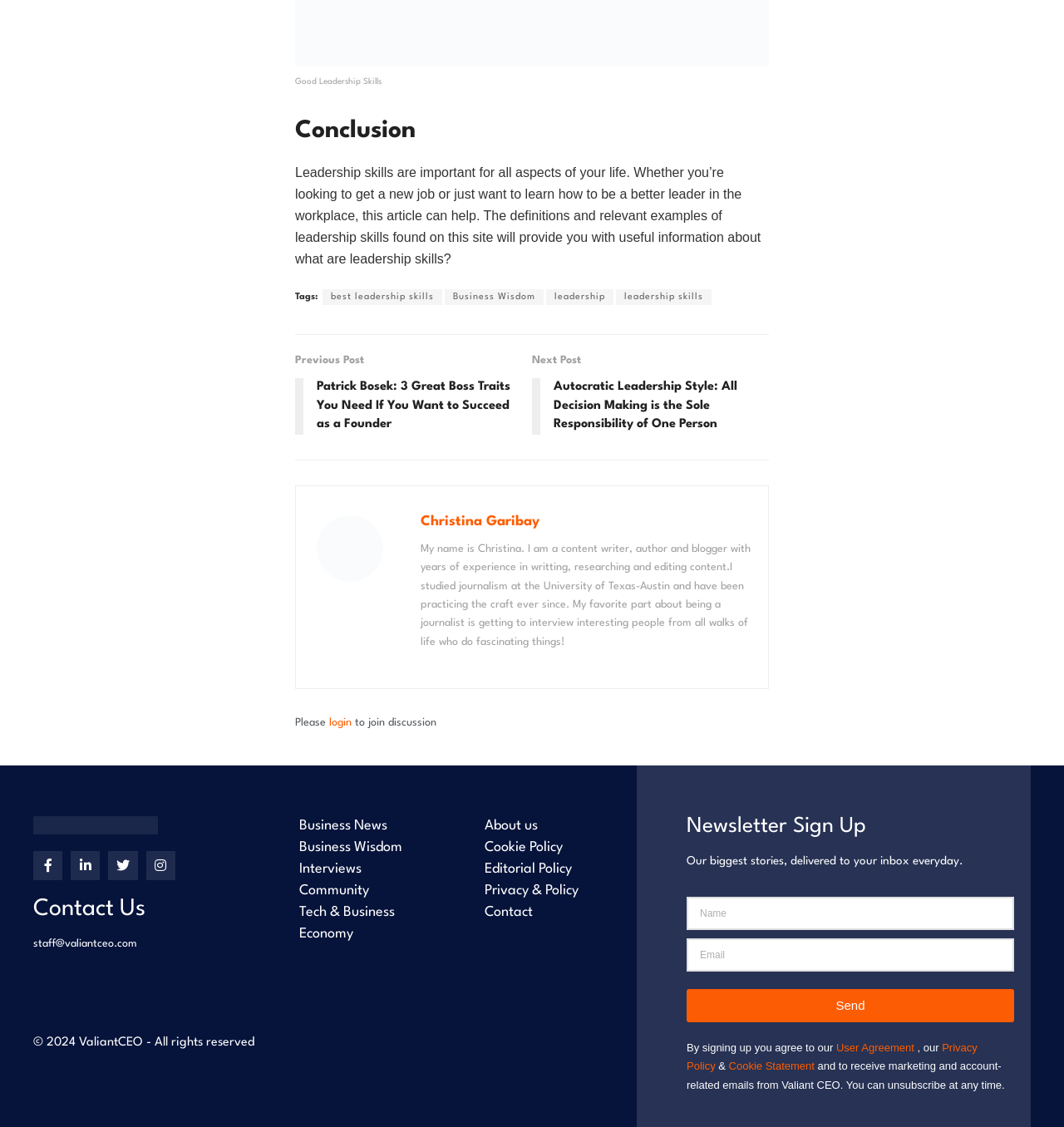Could you indicate the bounding box coordinates of the region to click in order to complete this instruction: "Enter your name in the 'Name' textbox".

[0.645, 0.796, 0.953, 0.825]